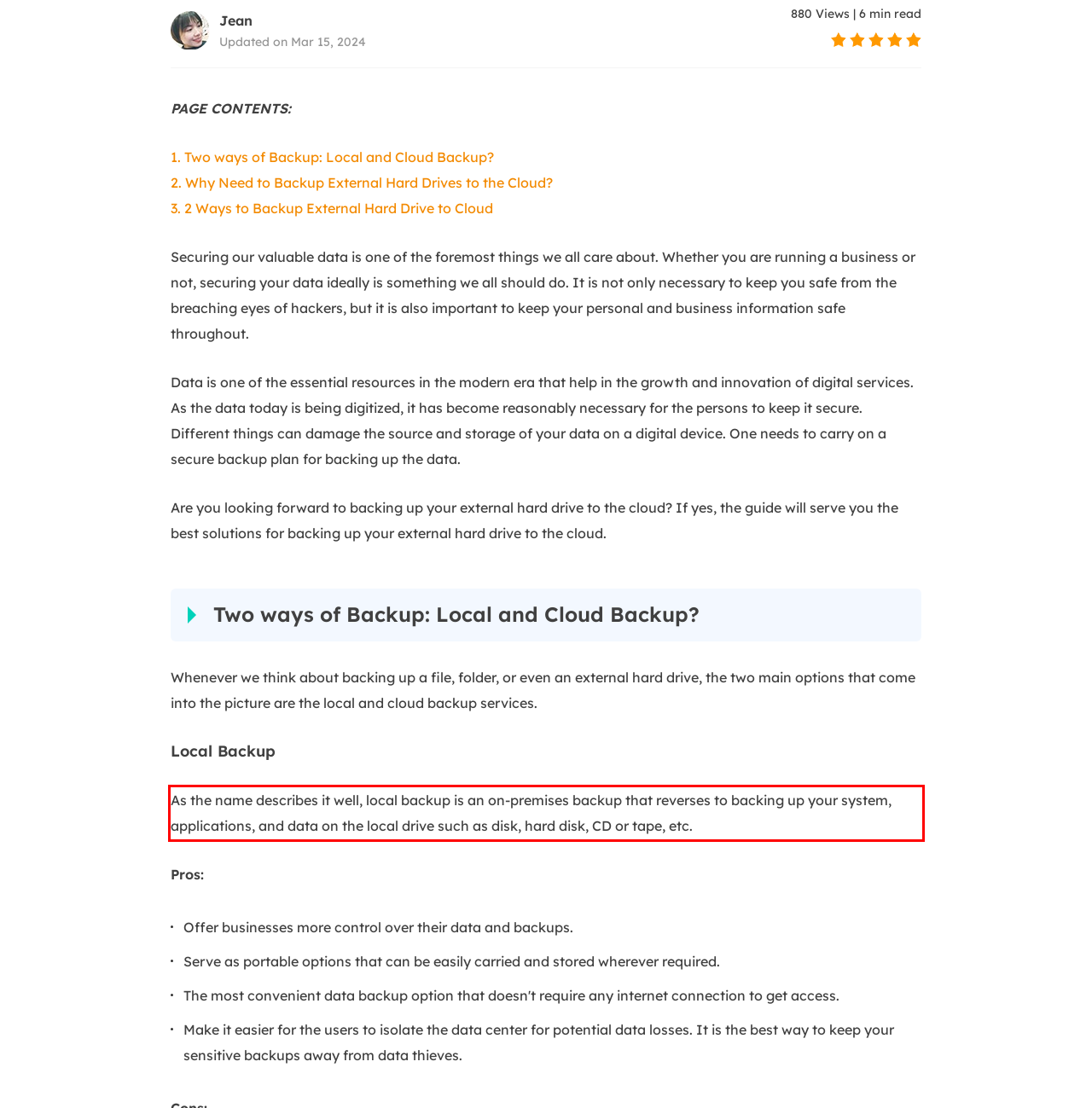Within the screenshot of a webpage, identify the red bounding box and perform OCR to capture the text content it contains.

As the name describes it well, local backup is an on-premises backup that reverses to backing up your system, applications, and data on the local drive such as disk, hard disk, CD or tape, etc.